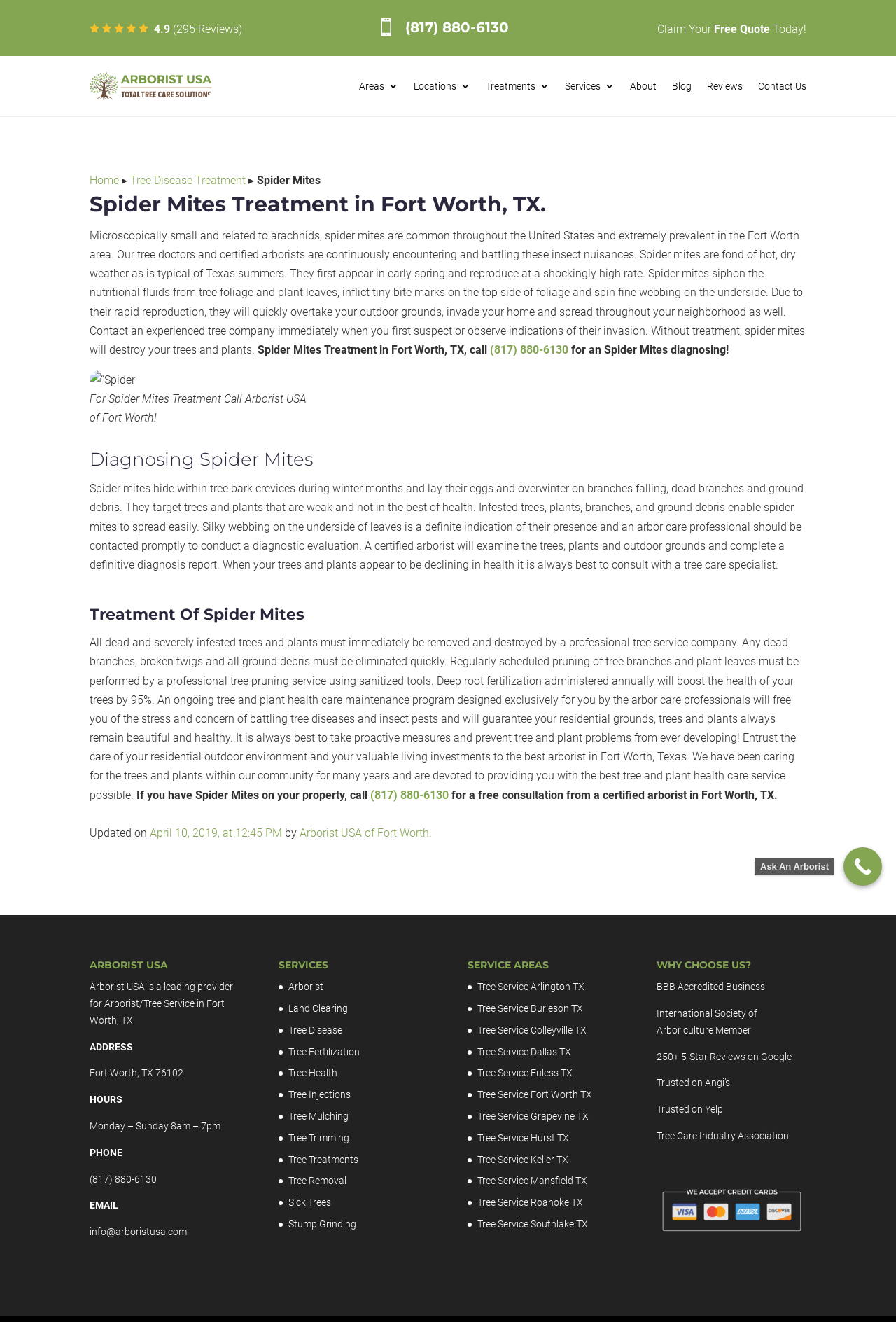Please indicate the bounding box coordinates for the clickable area to complete the following task: "Search for something". The coordinates should be specified as four float numbers between 0 and 1, i.e., [left, top, right, bottom].

None